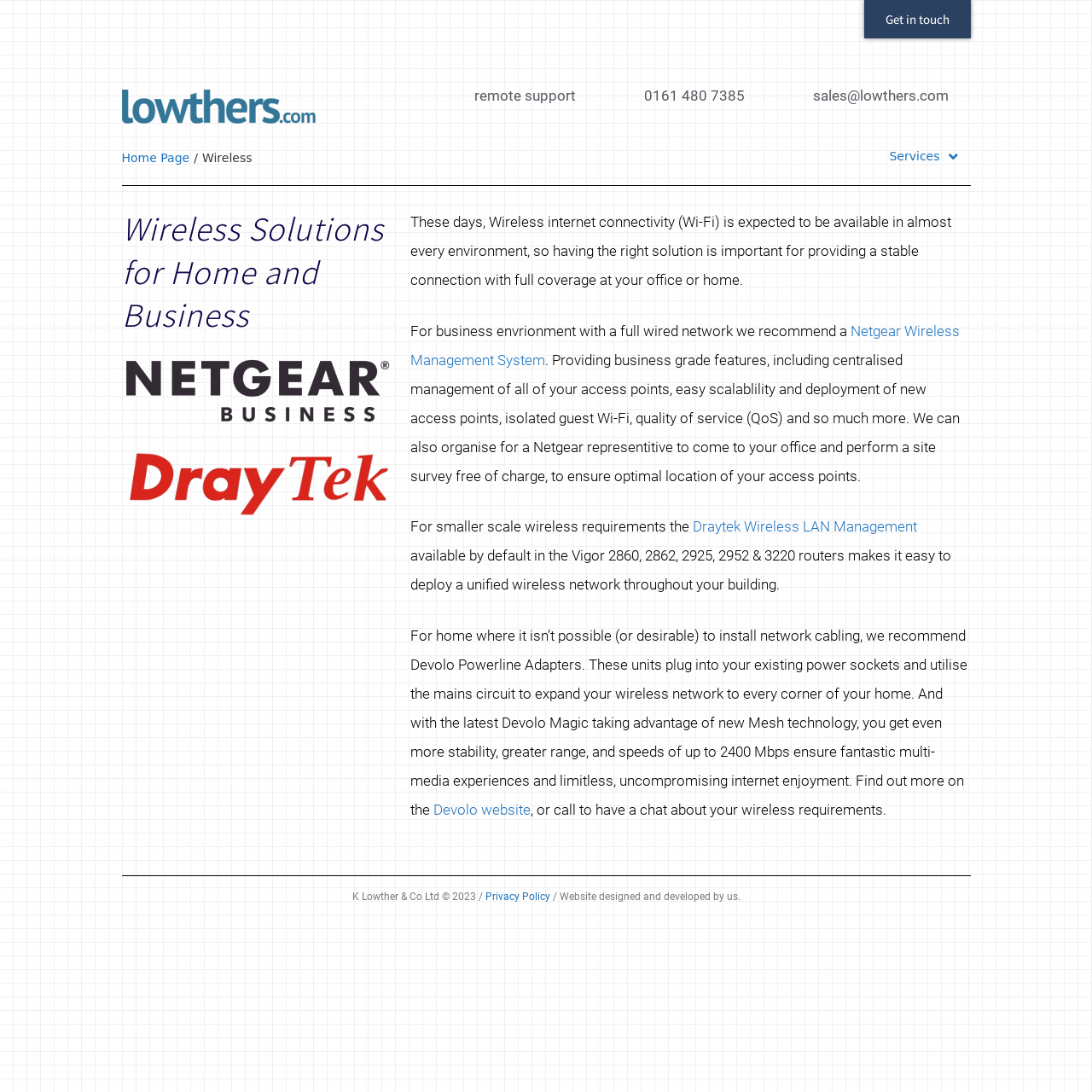Determine the bounding box coordinates of the clickable region to execute the instruction: "Click on the 'About Us' link". The coordinates should be four float numbers between 0 and 1, denoted as [left, top, right, bottom].

None